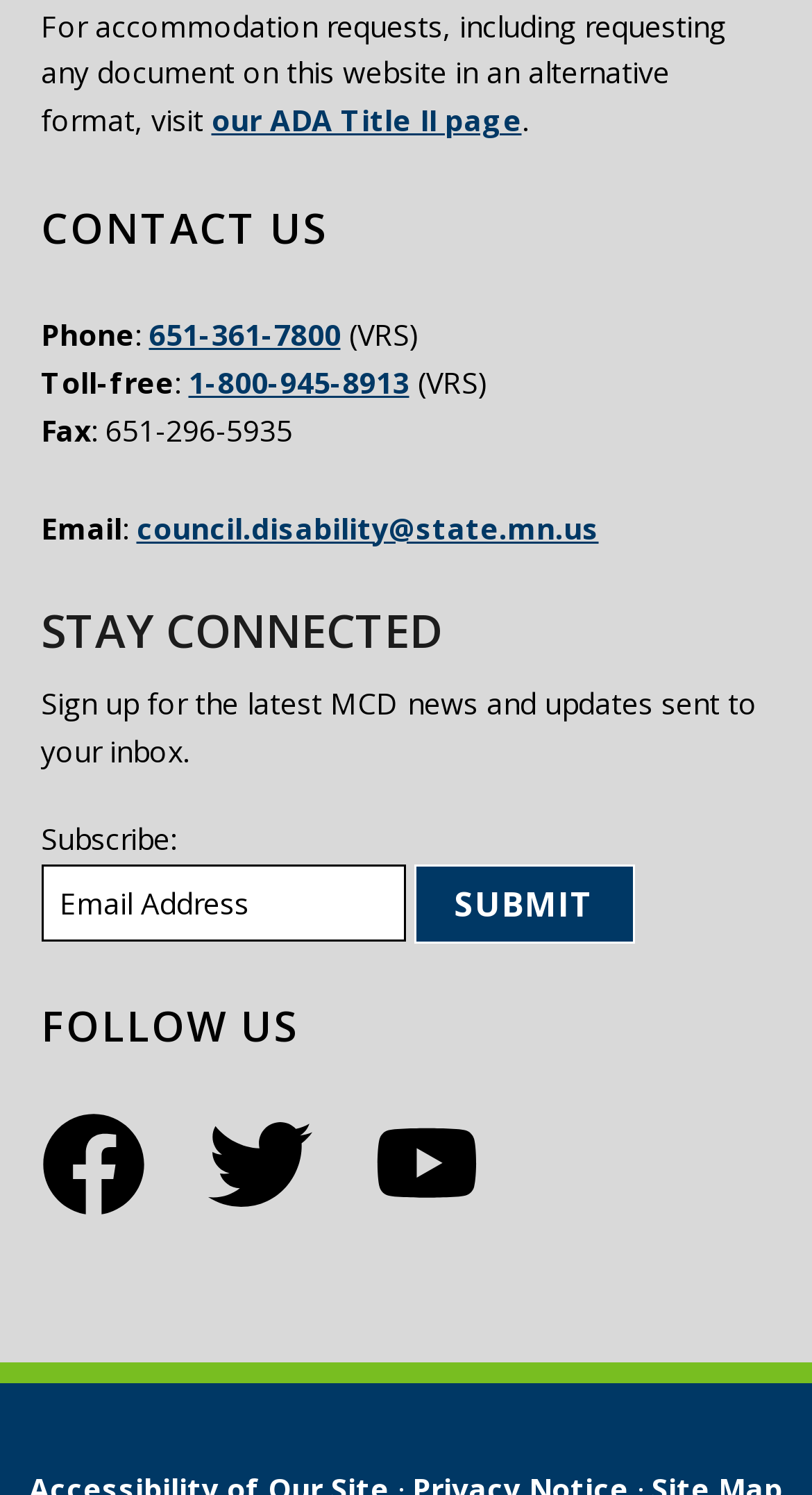Locate the bounding box of the UI element based on this description: "MCD on YouTube". Provide four float numbers between 0 and 1 as [left, top, right, bottom].

[0.46, 0.747, 0.665, 0.819]